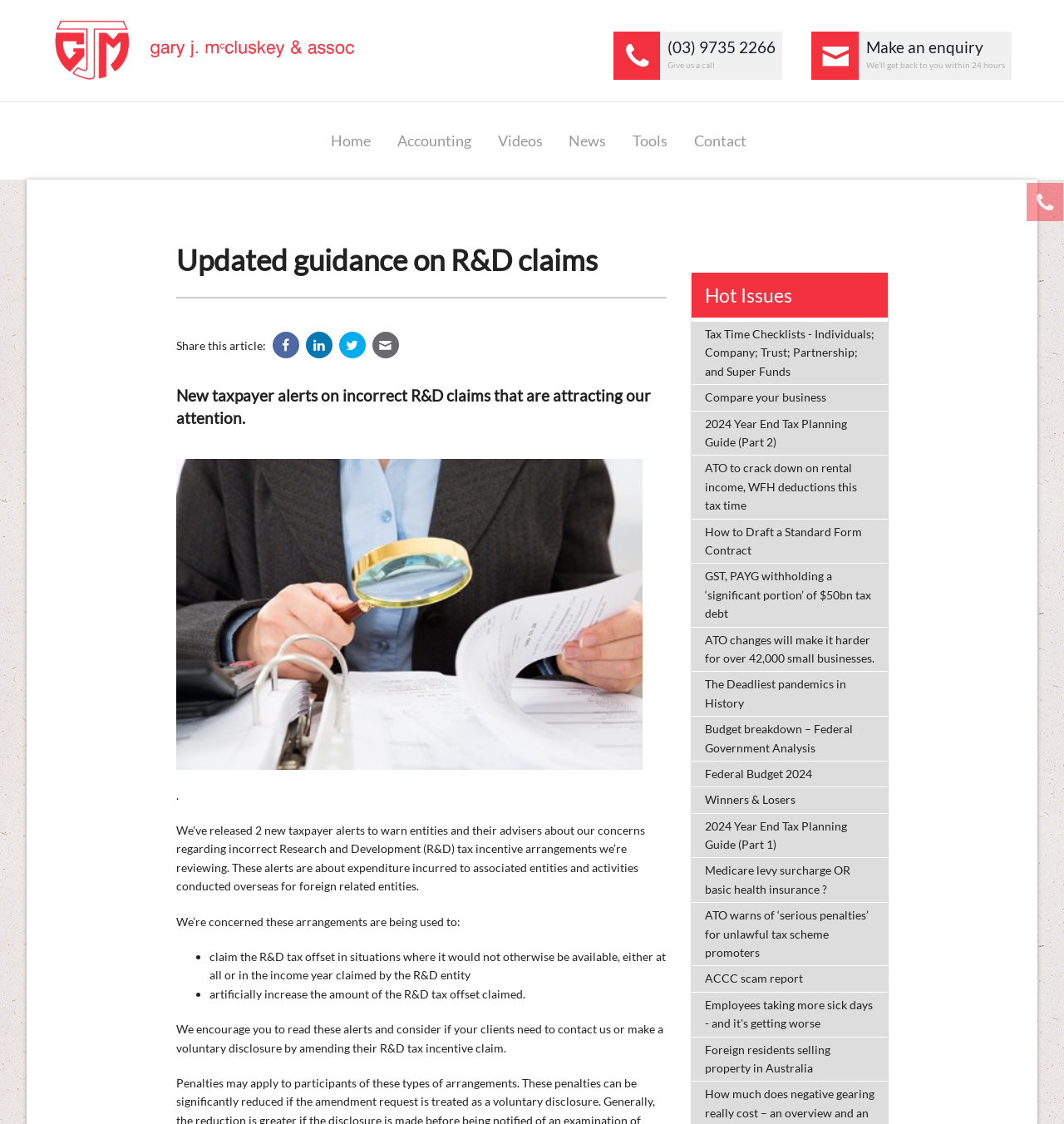Pinpoint the bounding box coordinates of the area that must be clicked to complete this instruction: "Go to the Home page".

[0.306, 0.115, 0.353, 0.135]